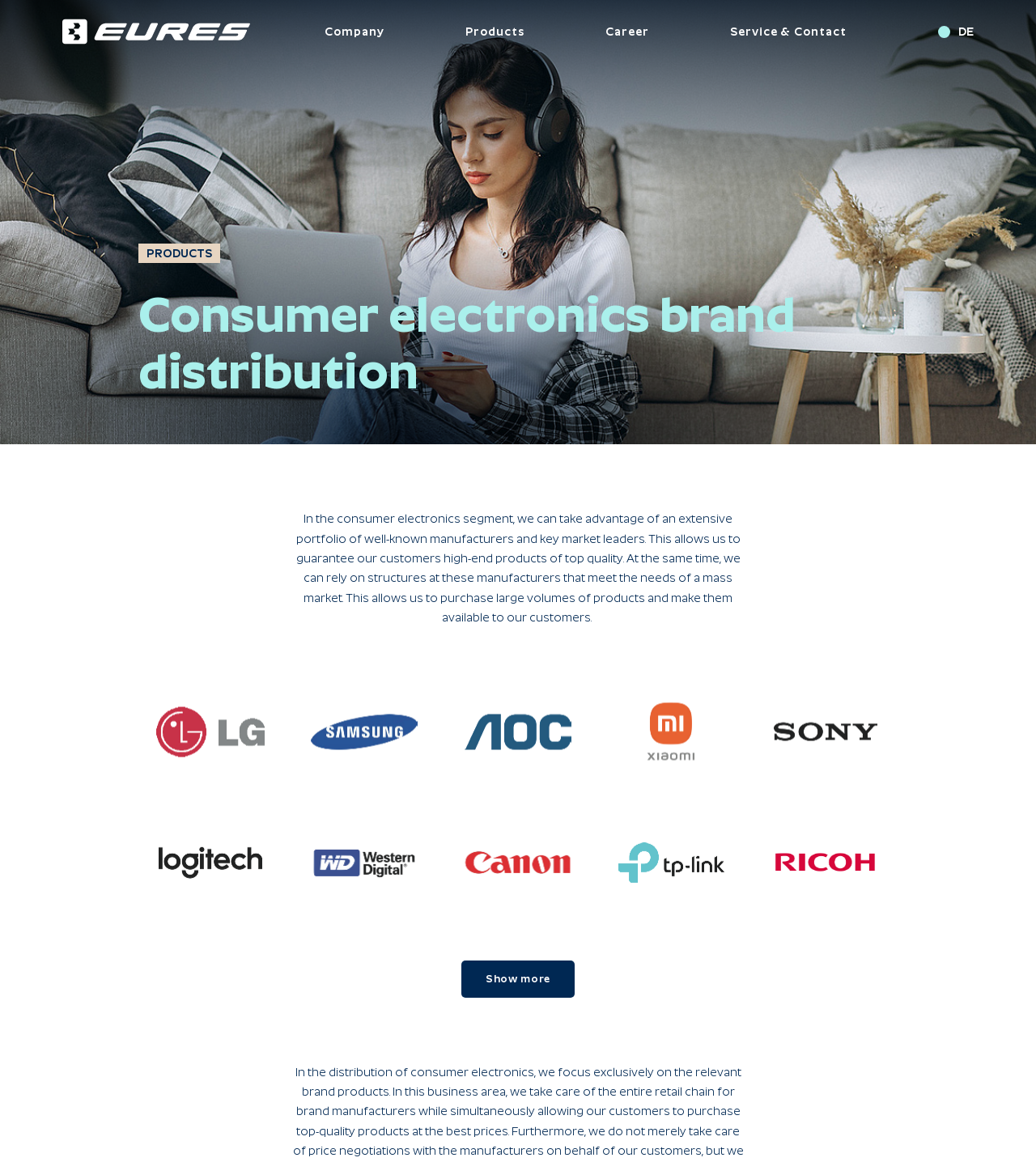Please identify the bounding box coordinates of the element's region that I should click in order to complete the following instruction: "View the 'Consumer electronics brand distribution' heading". The bounding box coordinates consist of four float numbers between 0 and 1, i.e., [left, top, right, bottom].

[0.134, 0.247, 0.866, 0.344]